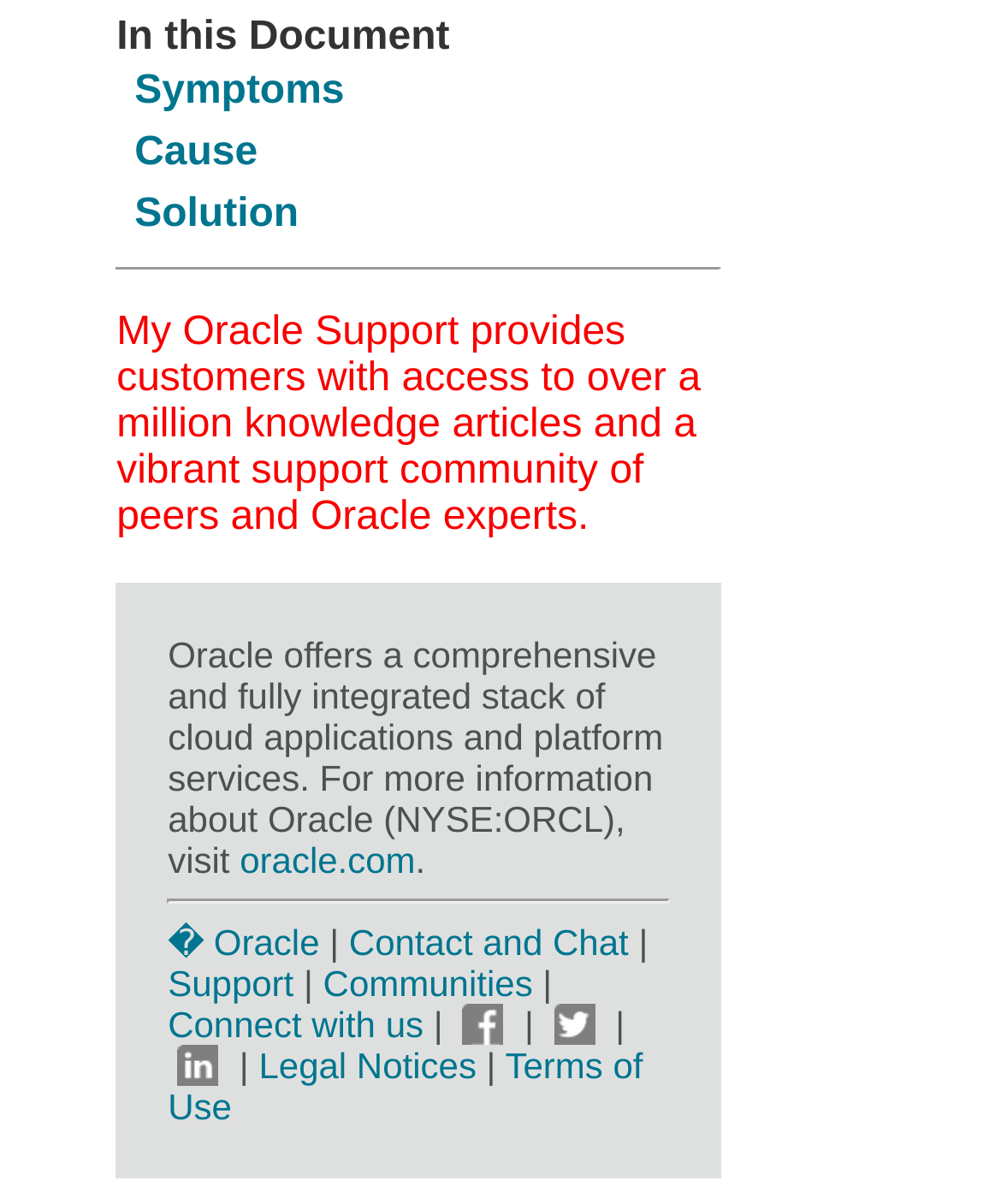What is the purpose of the separator element?
Could you please answer the question thoroughly and with as much detail as possible?

The separator element is used to separate different sections of the webpage, such as the main content from the footer, and to provide a visual distinction between them.